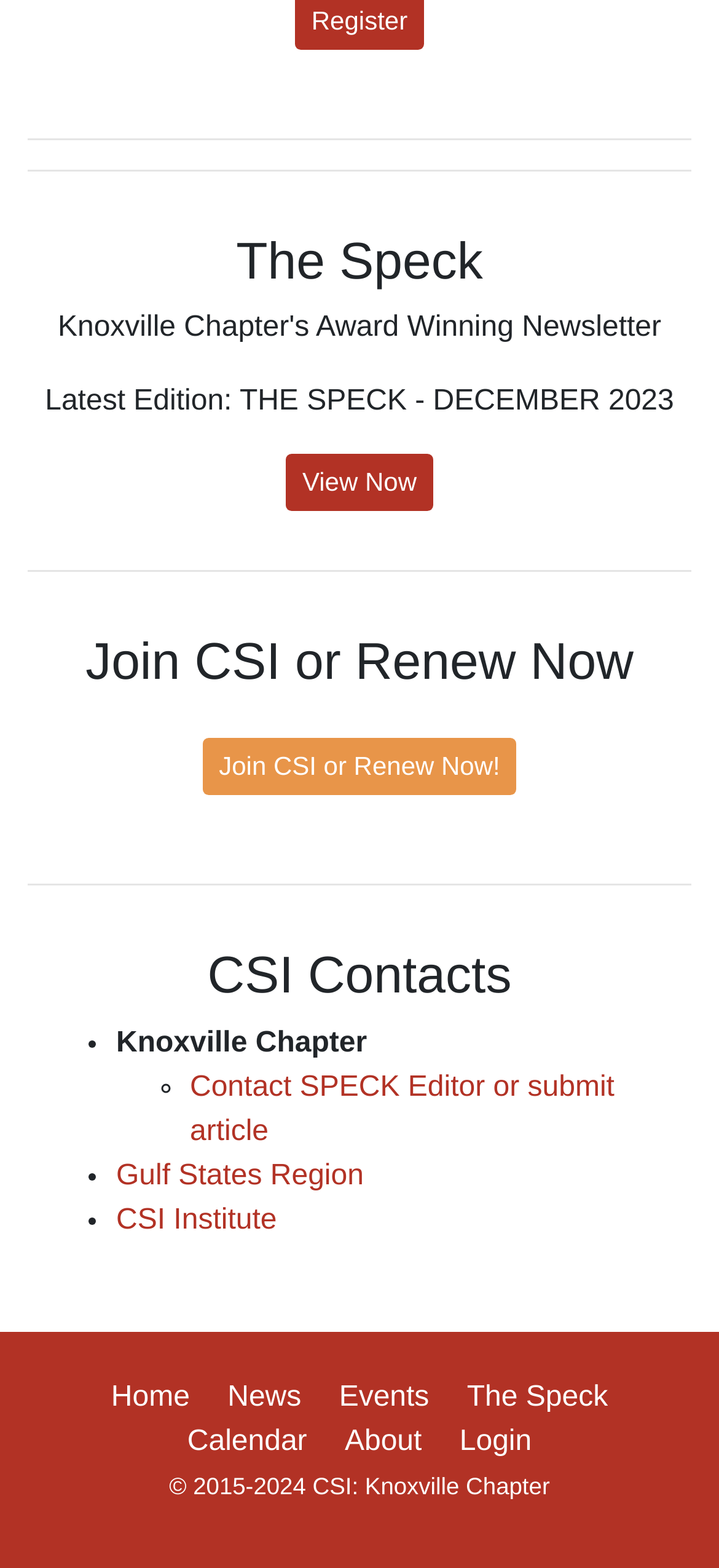Can you provide the bounding box coordinates for the element that should be clicked to implement the instruction: "Go to the Home page"?

[0.134, 0.881, 0.284, 0.901]